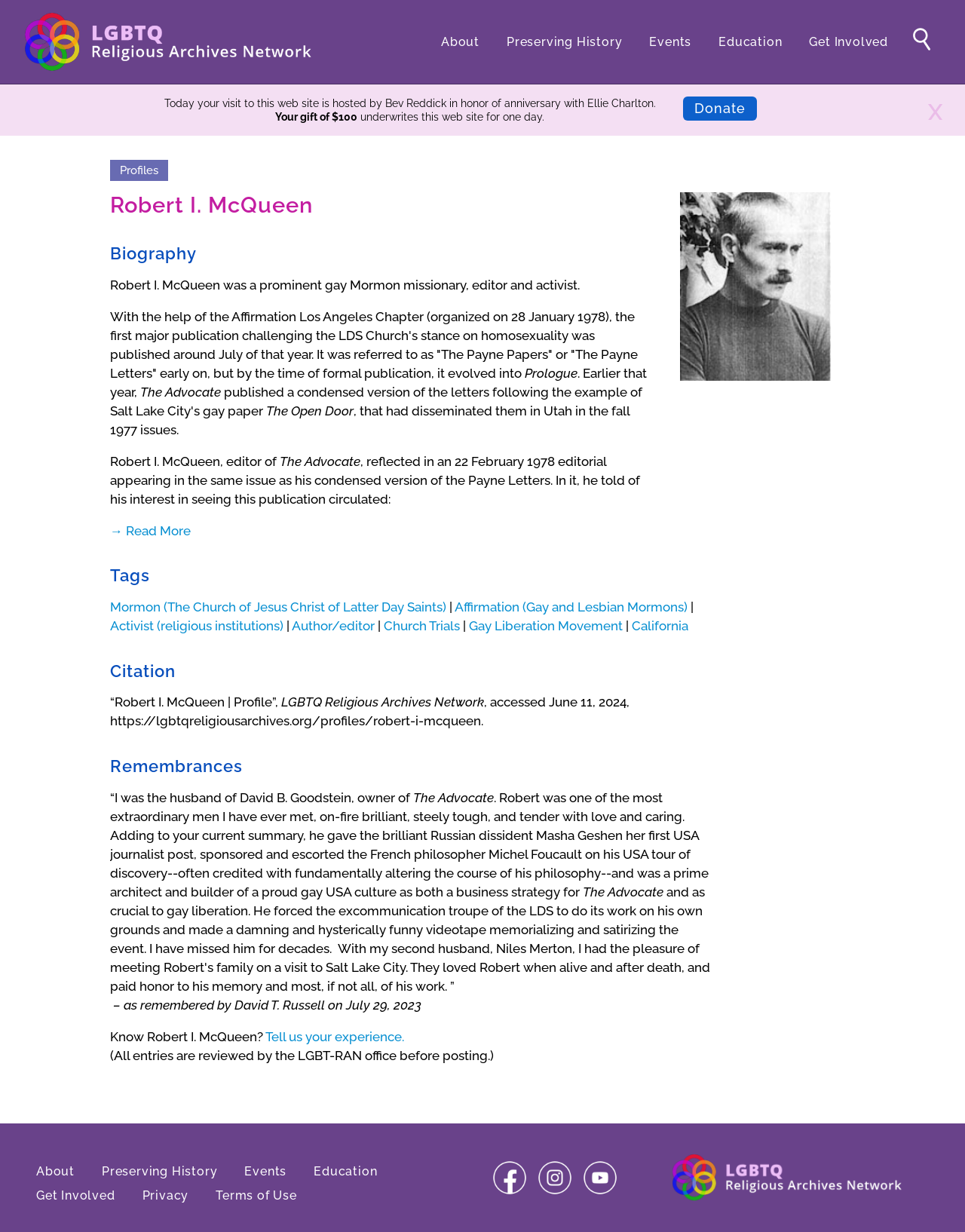Give a detailed account of the webpage, highlighting key information.

This webpage is dedicated to the profile of Robert I. McQueen, a prominent gay Mormon missionary, editor, and activist. At the top of the page, there is a header section with a logo of the LGBTQ+ Religious Archives Network and a navigation menu with links to "About", "Preserving History", "Events", "Education", "Get Involved", and "Search".

Below the header, there is a section with a brief description of Robert I. McQueen, followed by a biography section that provides more detailed information about his life and experiences. The biography section includes several paragraphs of text, as well as blockquotes with personal anecdotes and reflections from McQueen.

To the right of the biography section, there is a sidebar with links to related topics, including "Mormon (The Church of Jesus Christ of Latter Day Saints)", "Affirmation (Gay and Lesbian Mormons)", "Activist (religious institutions)", and others.

Further down the page, there is a section with tags related to McQueen's profile, including "Mormon", "Affirmation", "Activist", and others. Below the tags, there is a citation section with a reference to the source of the profile information.

The page also includes a "Remembrances" section, where users can share their personal experiences and memories of Robert I. McQueen. There is a text box with a prompt to "Tell us your experience" and a link to submit the entry.

At the bottom of the page, there is a footer section with a logo of the LGBTQ+ Religious Archives Network and a navigation menu with links to "About", "Preserving History", "Events", "Education", and "Get Involved".